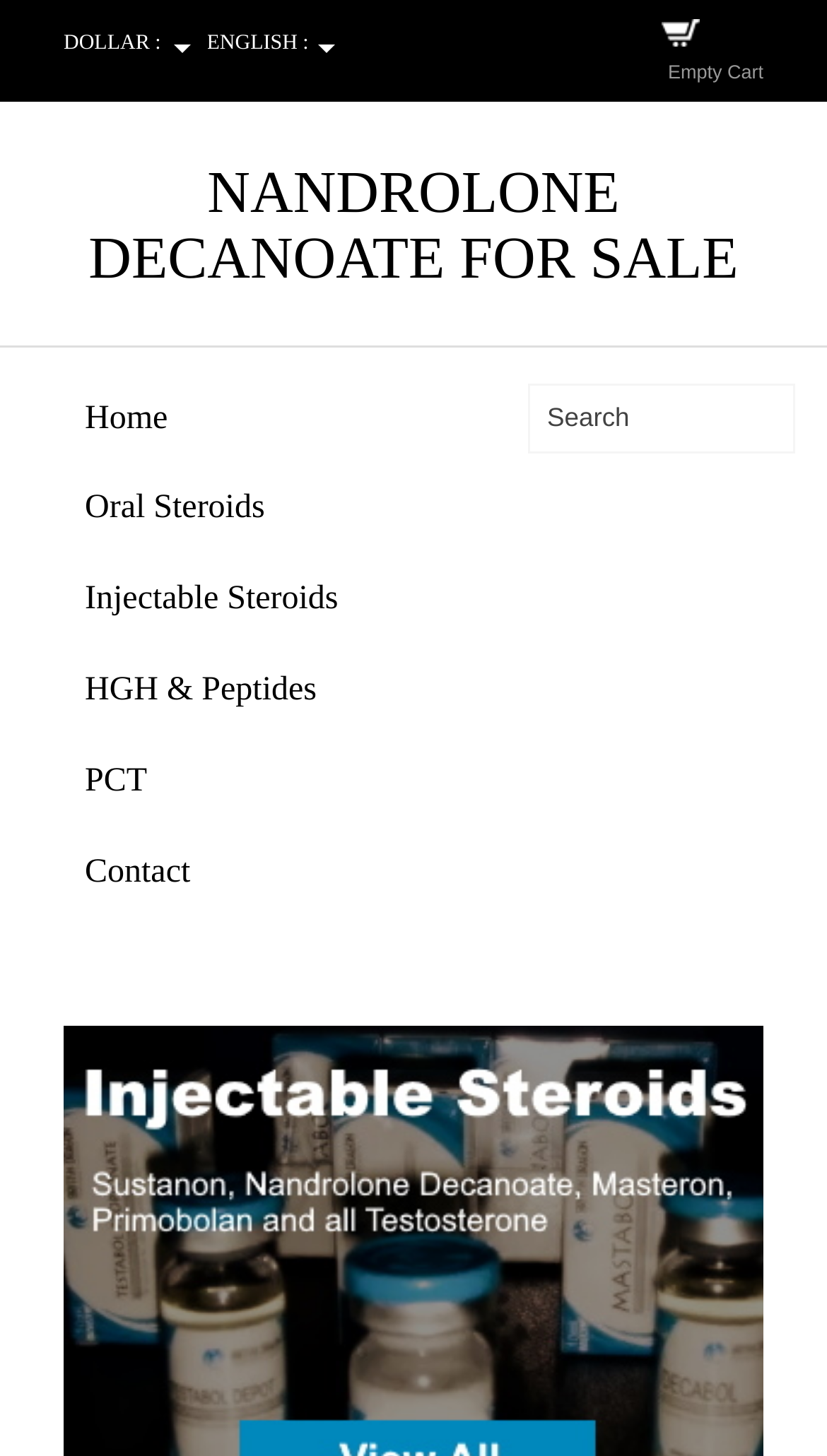Provide your answer in a single word or phrase: 
What currencies are available for payment?

DOLLAR, EURO